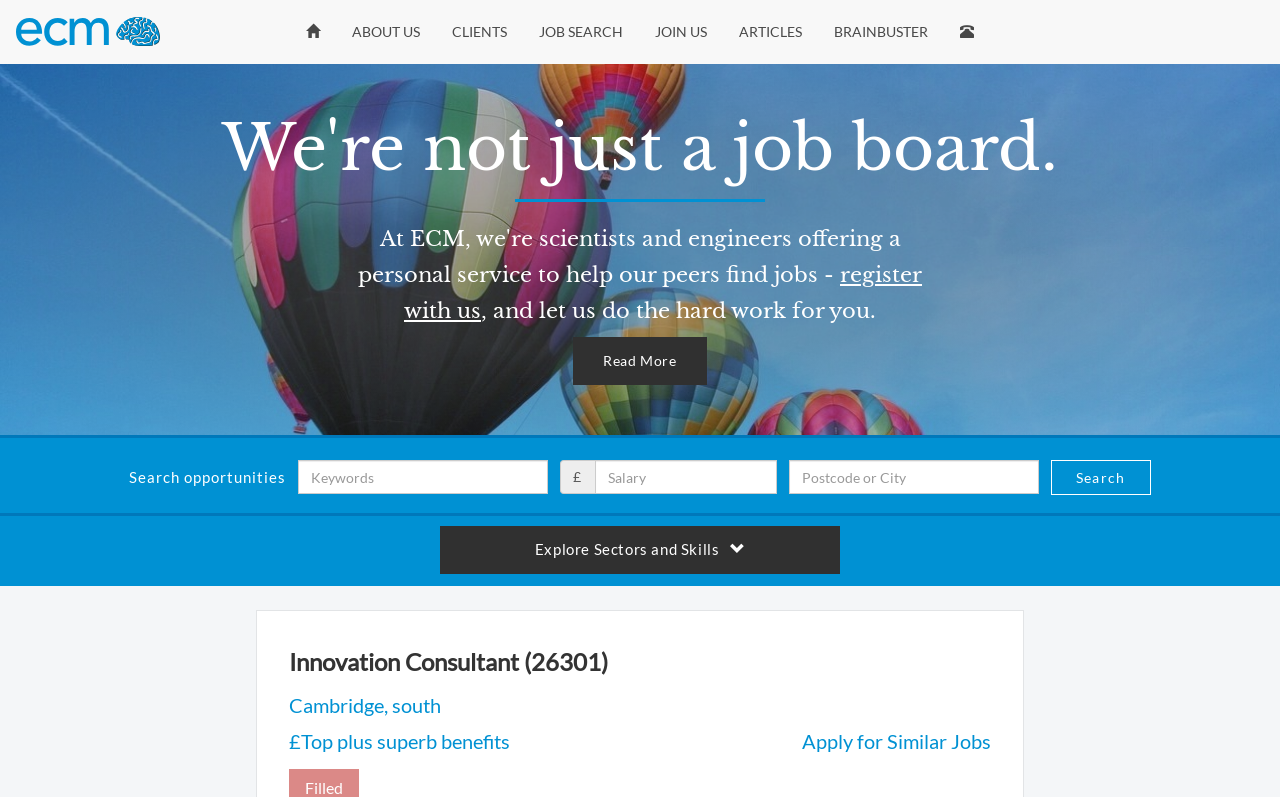Explain the webpage's layout and main content in detail.

This webpage appears to be a job posting for an Innovation Consultant position at a company in Cambridge, specializing in medical devices and pharma. 

At the top of the page, there is a navigation menu with links to various sections, including "Home", "ABOUT US", "CLIENTS", "JOB SEARCH", "JOIN US", "ARTICLES", "BRAINBUSTER", and "Contact". 

Below the navigation menu, there is a call-to-action link "register with us" and a brief text stating "and let us do the hard work for you." 

On the left side of the page, there is a job search form with fields for keywords, salary, and postcode or city. The form also includes a "Search" button. 

On the right side of the page, there is a job description section. It starts with a heading "Innovation Consultant (26301)" followed by the location "Cambridge, south" and the salary "£Top plus superb benefits". 

There is also a link to "Apply for Similar Jobs" below the job description. Additionally, there is a button "Explore Sectors and Skills" at the bottom of the page.